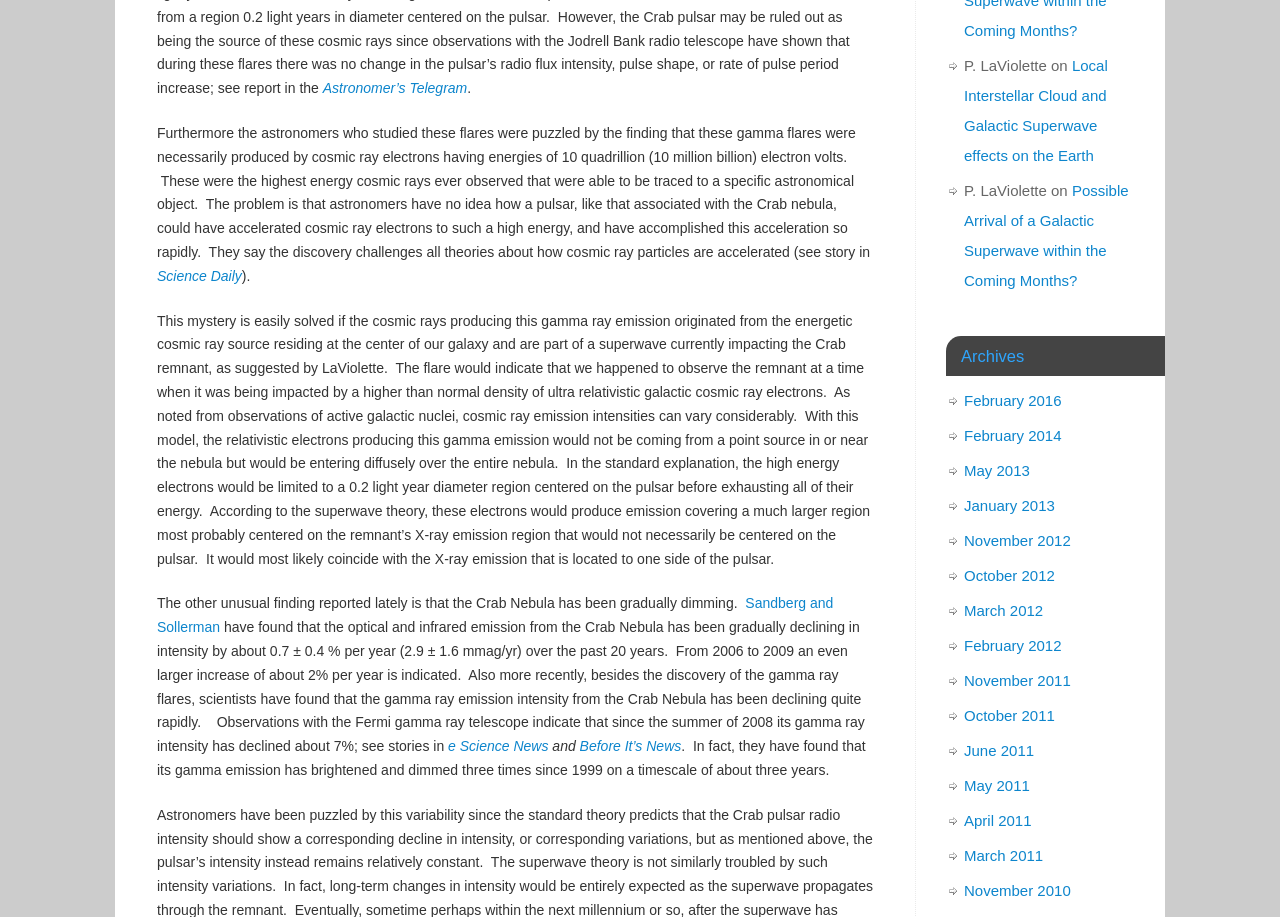Please locate the bounding box coordinates of the element that should be clicked to complete the given instruction: "Check Archives for February 2016".

[0.753, 0.427, 0.829, 0.446]